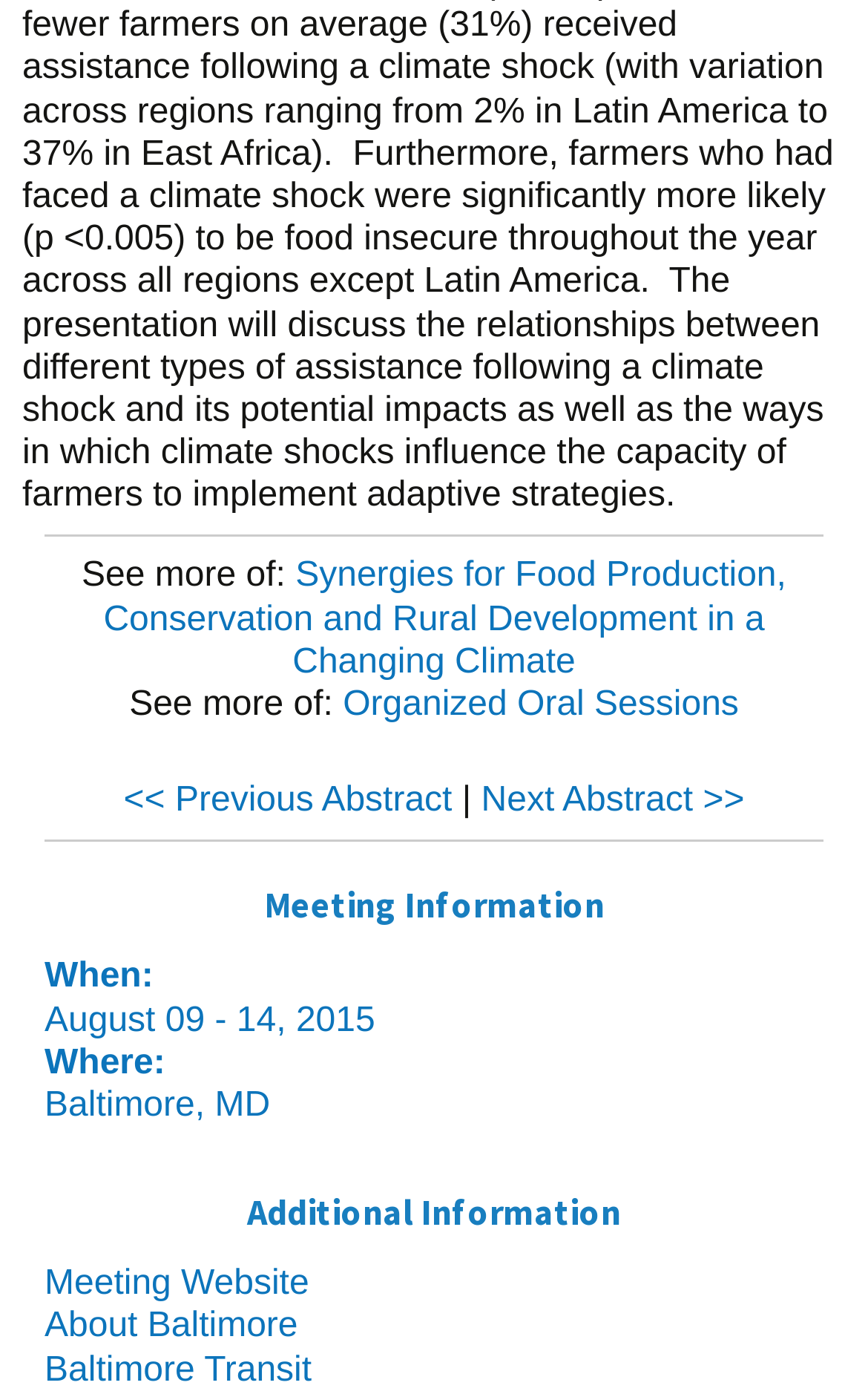Given the element description, predict the bounding box coordinates in the format (top-left x, top-left y, bottom-right x, bottom-right y). Make sure all values are between 0 and 1. Here is the element description: << Previous Abstract

[0.142, 0.559, 0.521, 0.587]